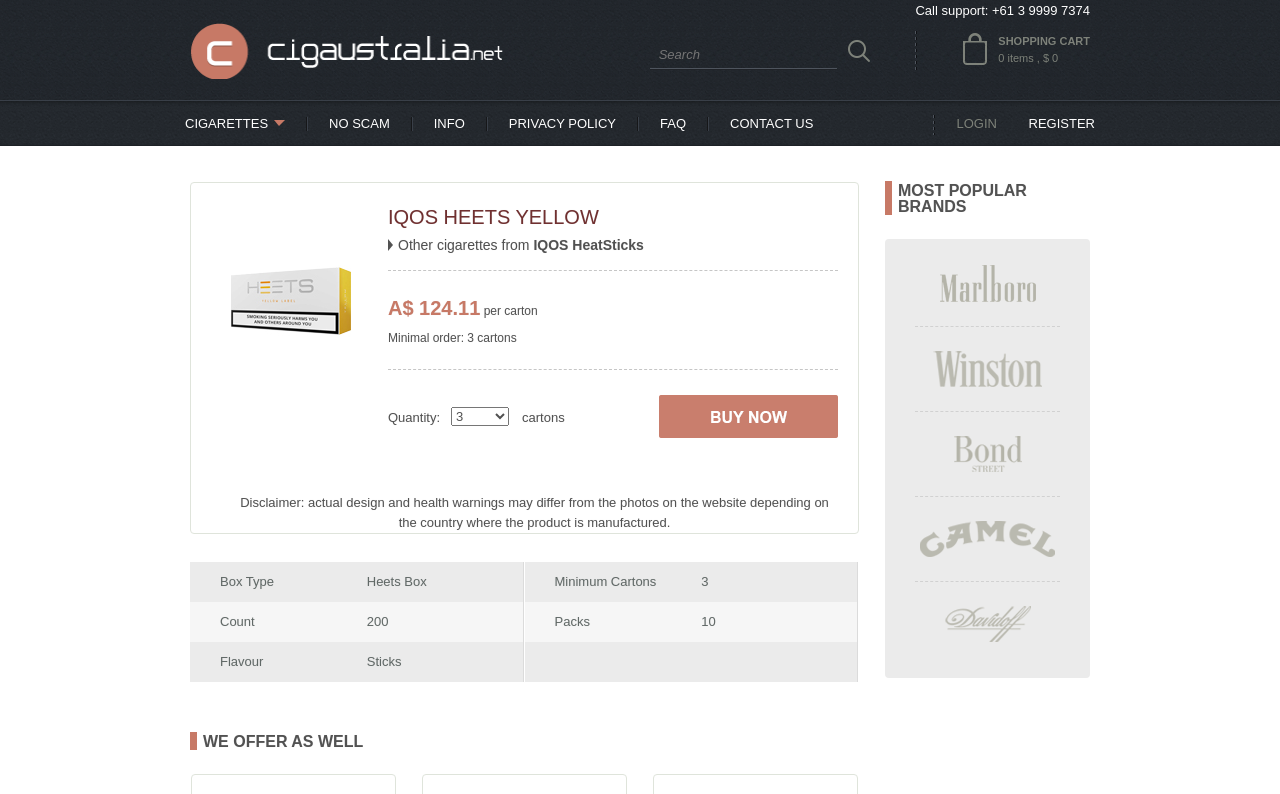Please pinpoint the bounding box coordinates for the region I should click to adhere to this instruction: "Buy IQOS HEETS Yellow now".

[0.515, 0.497, 0.655, 0.552]